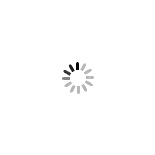What is the tone of the article?
Examine the webpage screenshot and provide an in-depth answer to the question.

The caption states that the overall tone of the article is supportive and informative, aimed at easing the wedding planning process for couples, which indicates that the article is written in a helpful and educational manner.